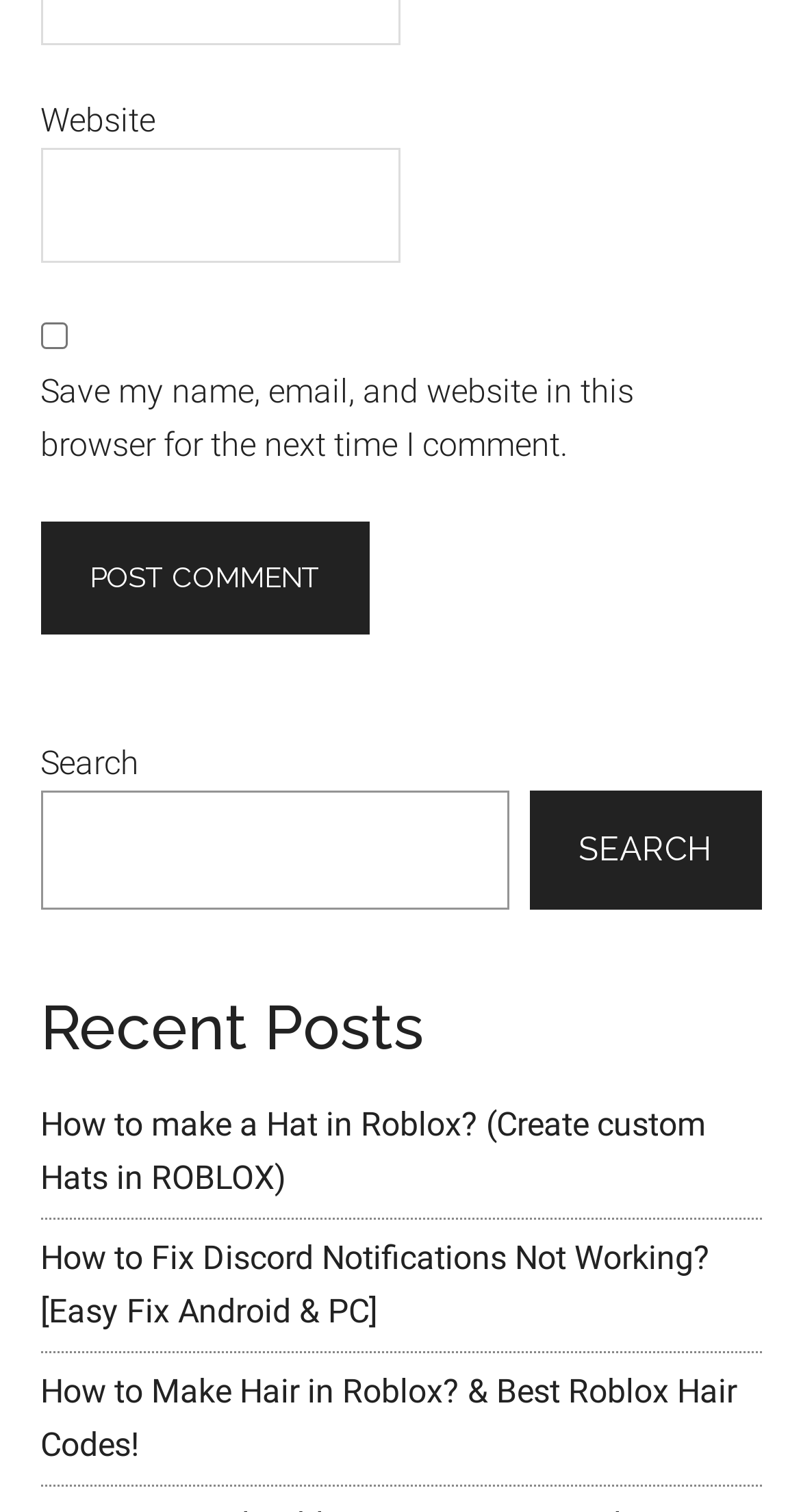Pinpoint the bounding box coordinates of the clickable area needed to execute the instruction: "Contact Igor Studenkov via email". The coordinates should be specified as four float numbers between 0 and 1, i.e., [left, top, right, bottom].

None